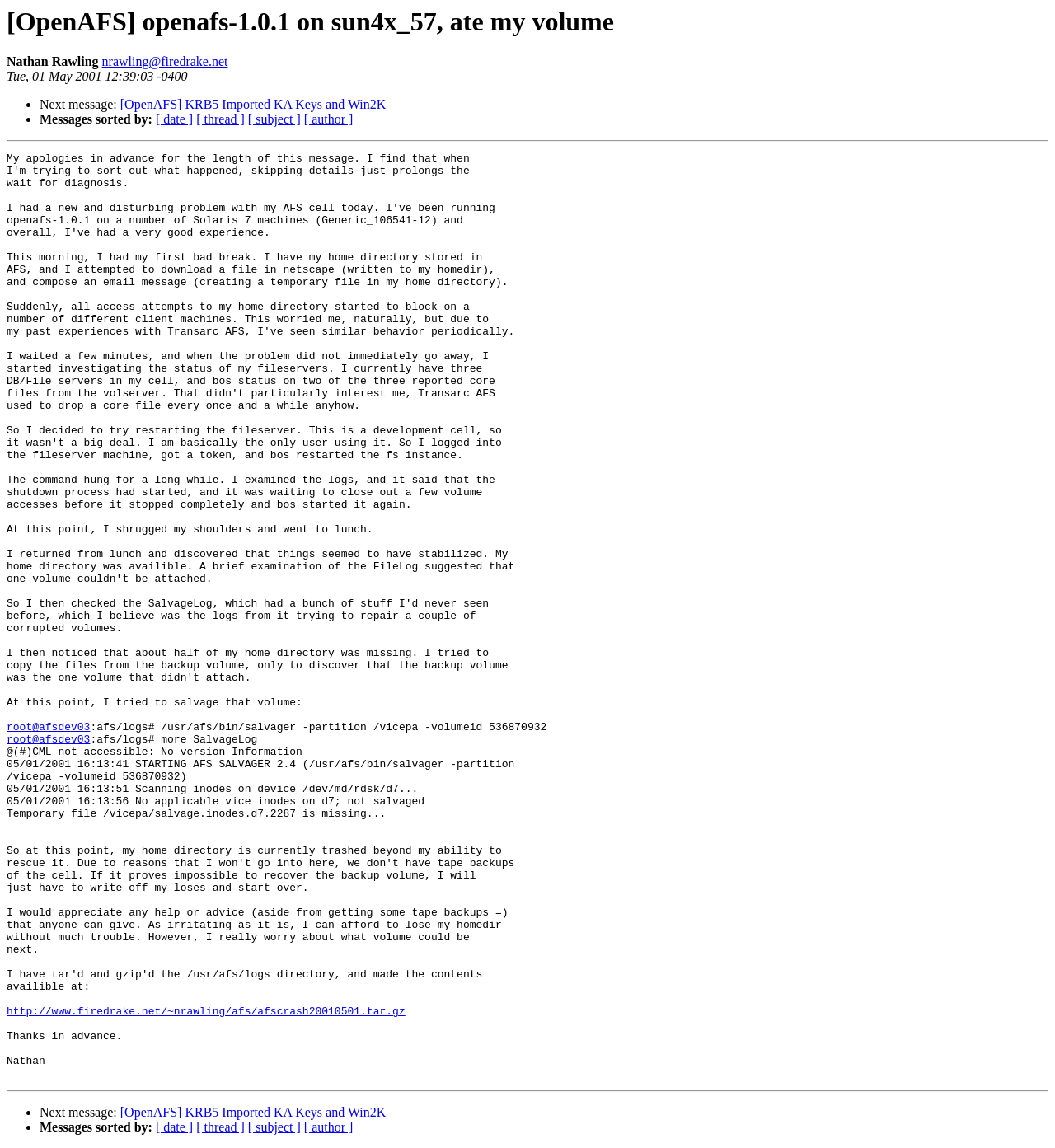Provide a one-word or short-phrase answer to the question:
What is the URL of the attached file?

http://www.firedrake.net/~nrawling/afs/afscrash20010501.tar.gz